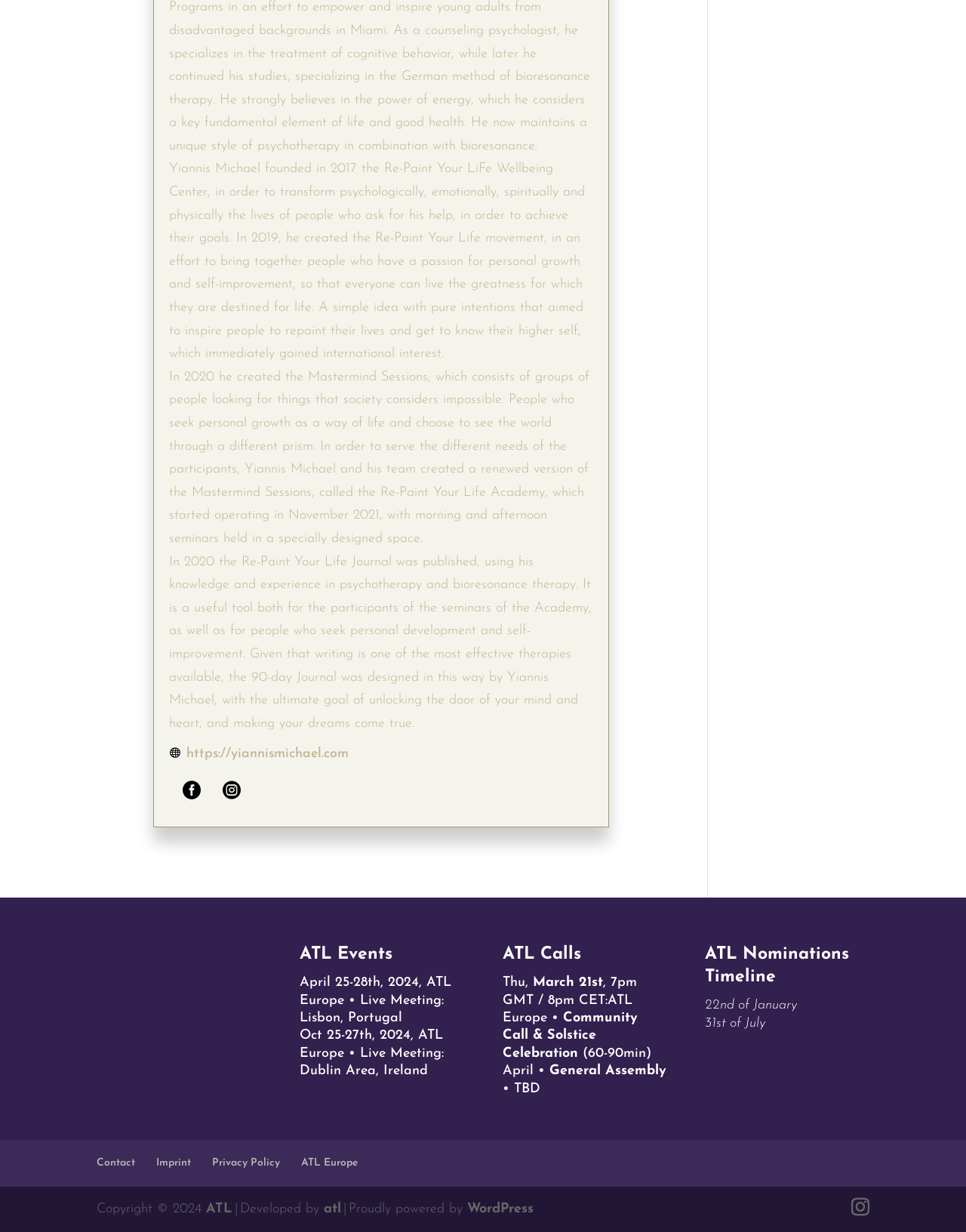Identify the bounding box coordinates for the element that needs to be clicked to fulfill this instruction: "check ATL Events". Provide the coordinates in the format of four float numbers between 0 and 1: [left, top, right, bottom].

[0.31, 0.766, 0.48, 0.791]